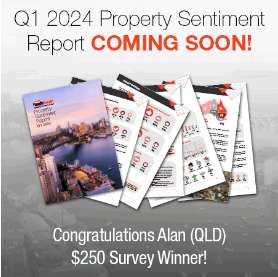Explain the details of the image comprehensively.

The image features an announcement for the upcoming "Q1 2024 Property Sentiment Report," highlighted with bold text that states "COMING SOON!" Beneath the report cover, which showcases a view of a city skyline and several open pages displaying charts and data, there is a congratulatory message for a survey winner named Alan, from Queensland (QLD), who has won a prize of $250. The overall design conveys excitement about the forthcoming report while celebrating the engagement of participants in a recent survey.